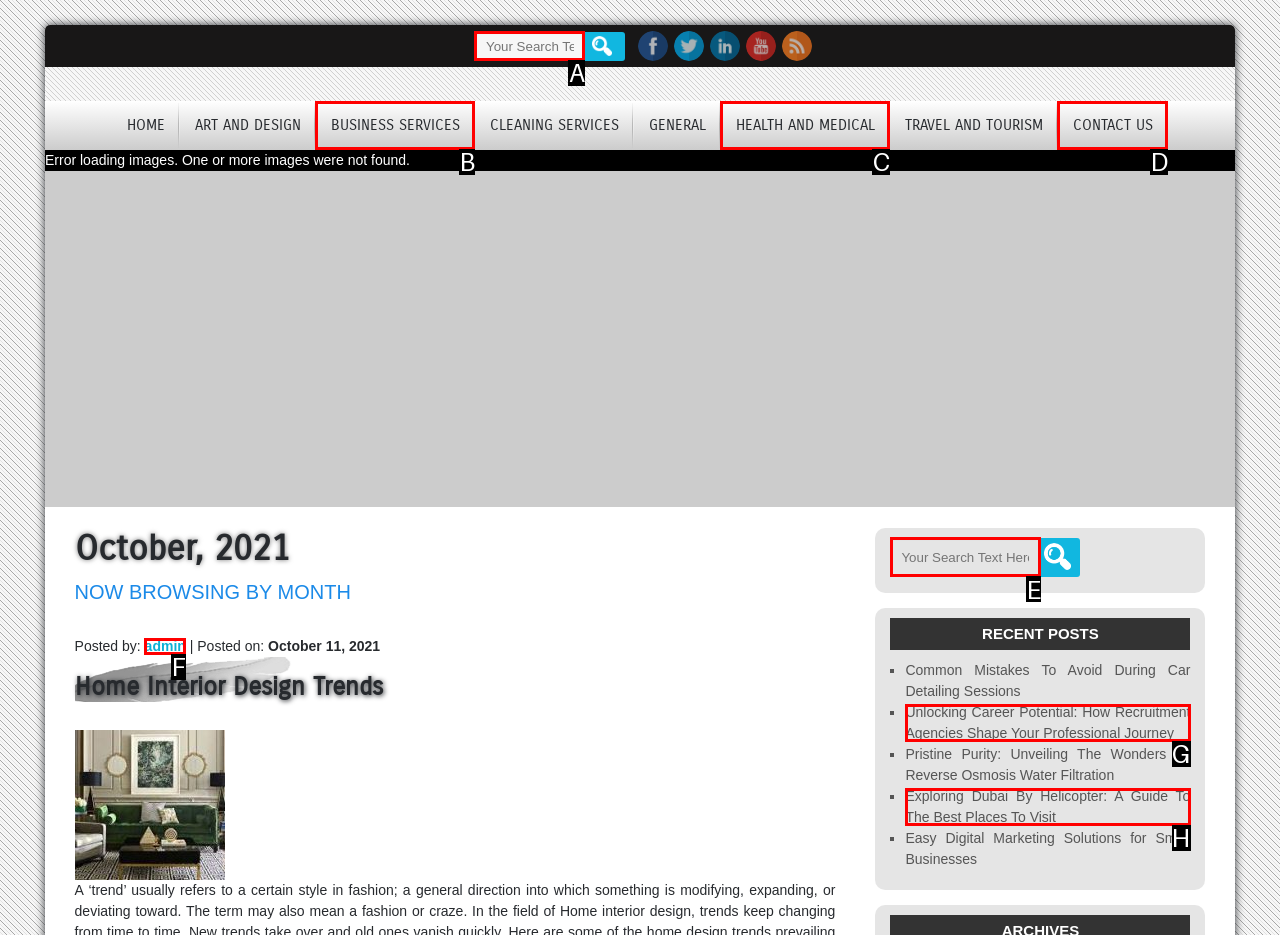Identify the letter of the UI element needed to carry out the task: Search in the search bar
Reply with the letter of the chosen option.

E